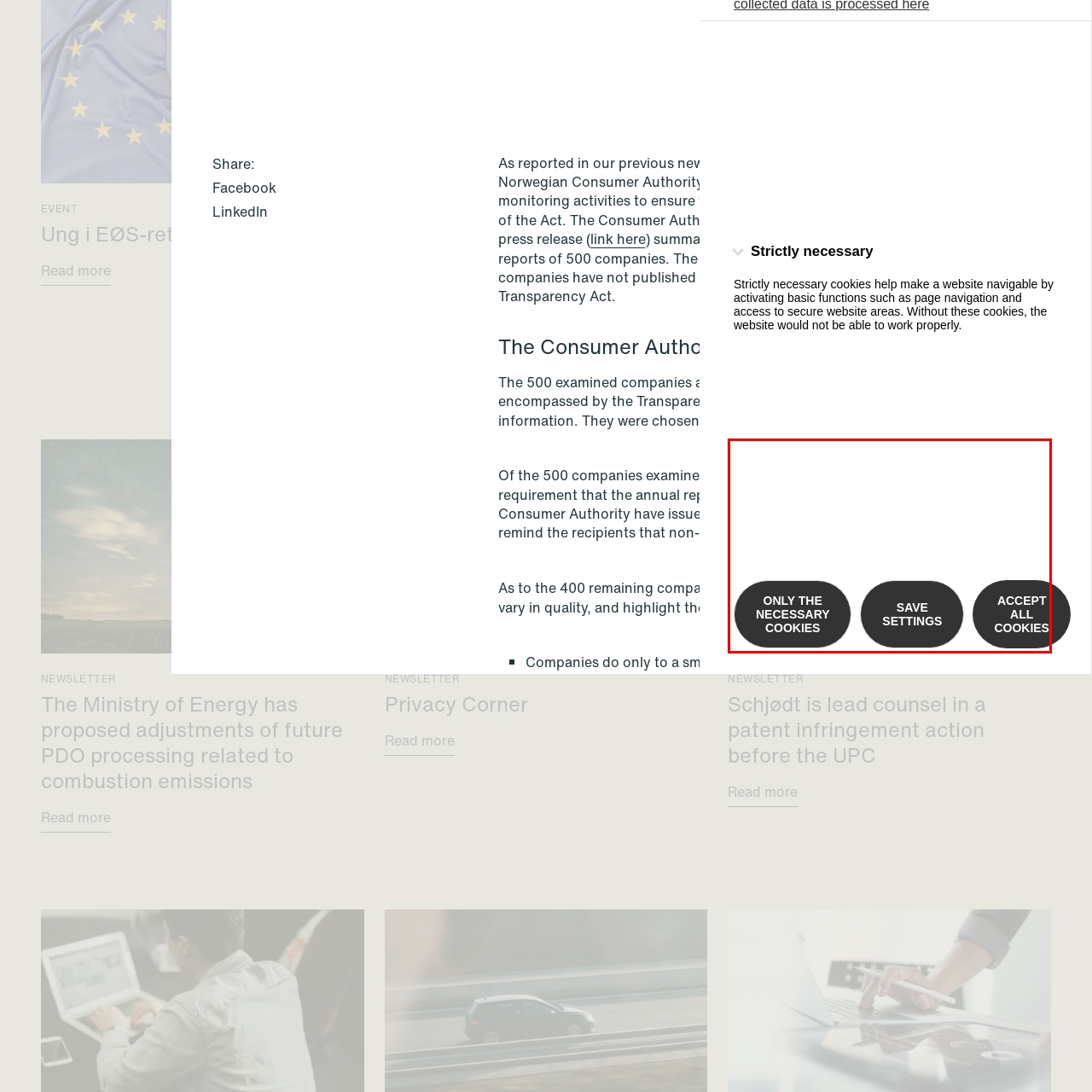Focus on the content within the red bounding box and answer this question using a single word or phrase: What happens when users click the 'ACCEPT ALL COOKIES' button?

Allow all cookie types